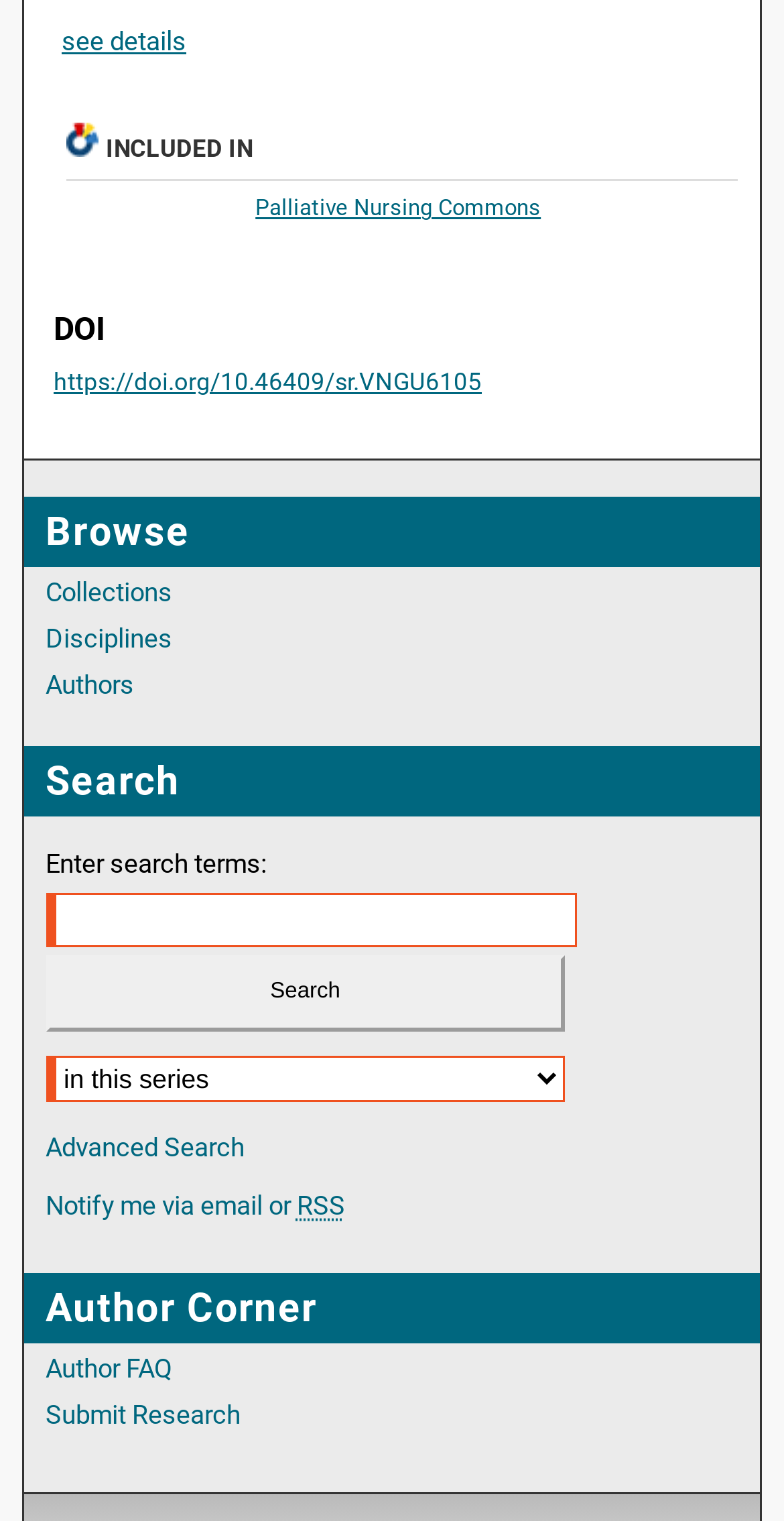Locate the bounding box coordinates of the element you need to click to accomplish the task described by this instruction: "Submit research".

[0.058, 0.885, 0.942, 0.905]